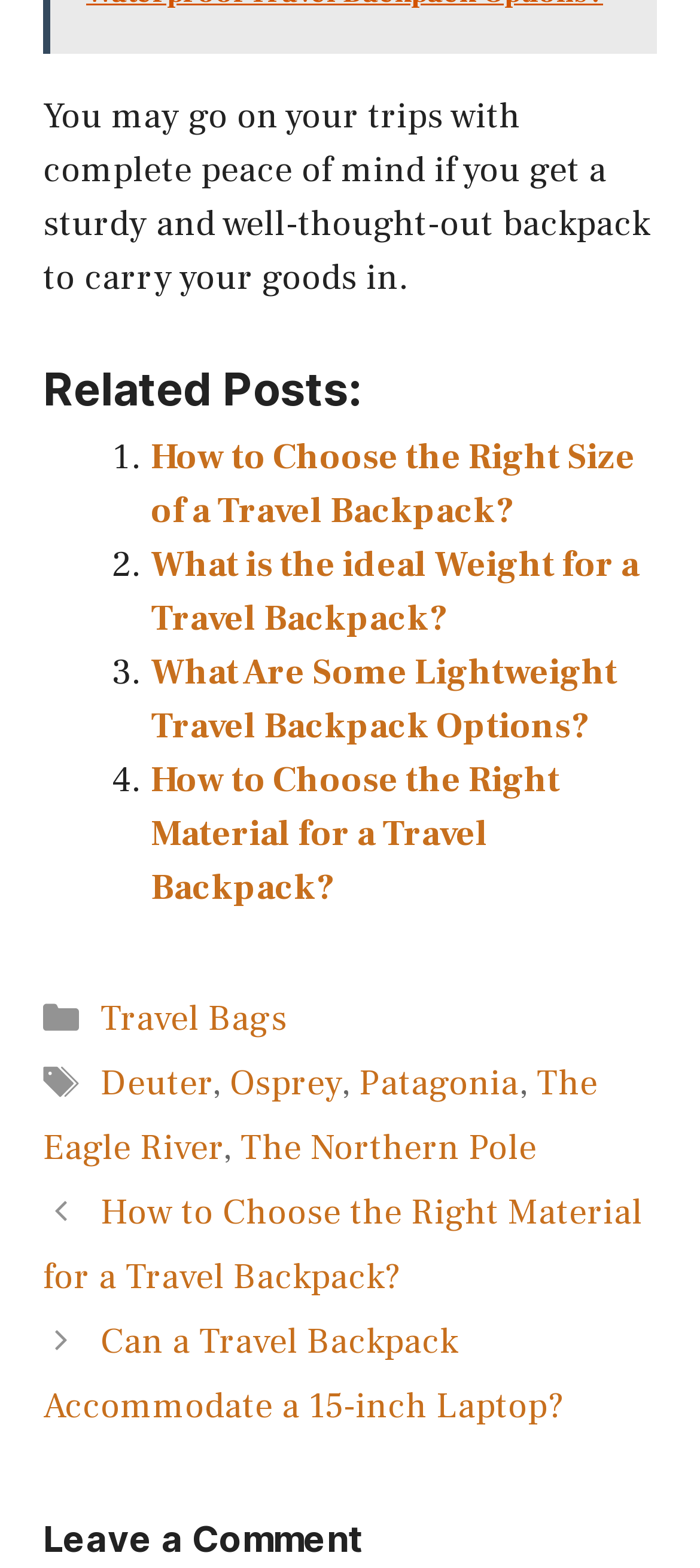Please determine the bounding box coordinates for the element that should be clicked to follow these instructions: "Browse posts".

[0.062, 0.753, 0.938, 0.918]